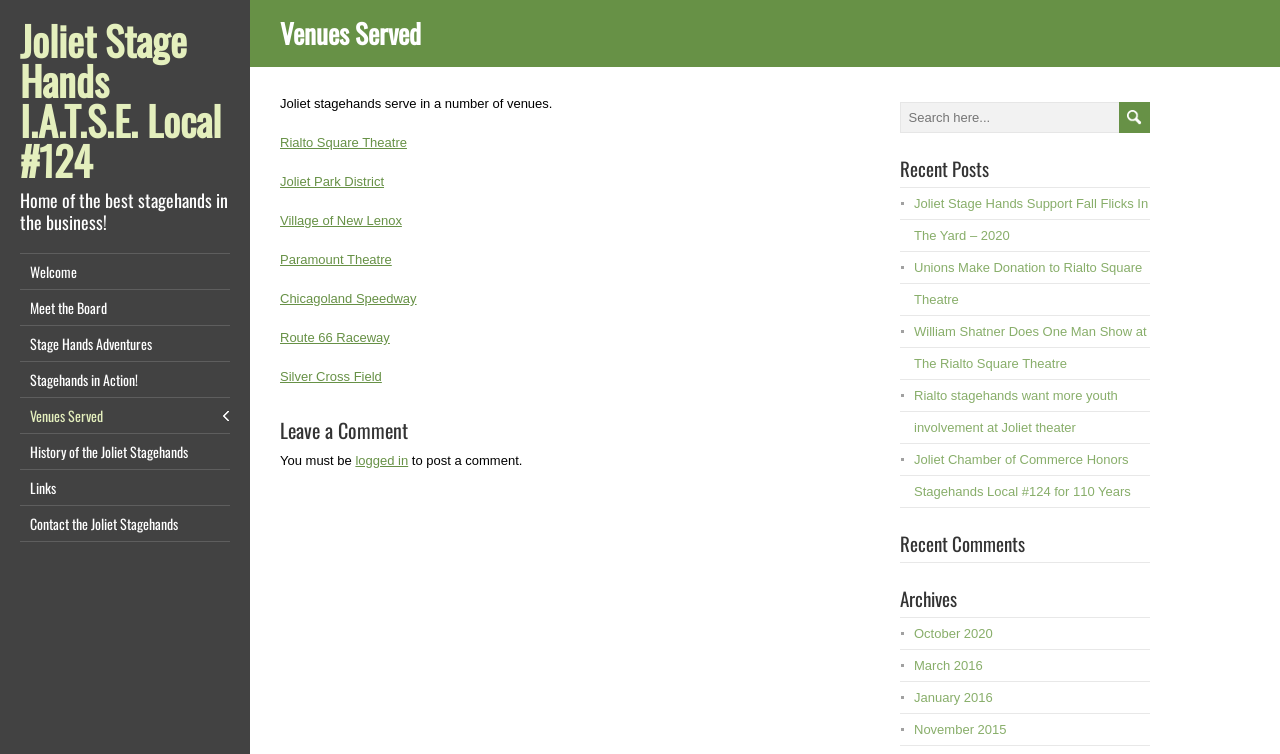Locate the bounding box coordinates of the clickable region necessary to complete the following instruction: "Click on the 'Welcome' link". Provide the coordinates in the format of four float numbers between 0 and 1, i.e., [left, top, right, bottom].

[0.016, 0.337, 0.18, 0.384]